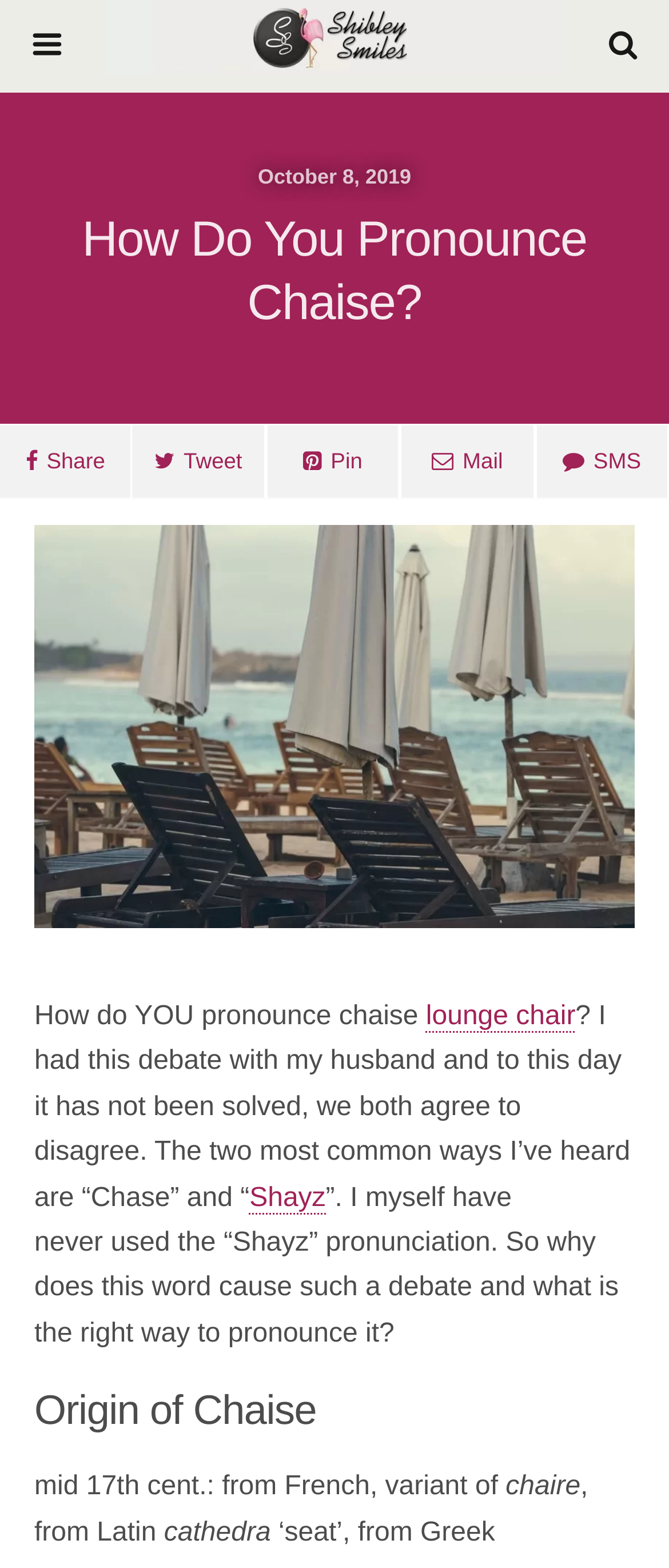Given the following UI element description: "name="s" placeholder="Search this website…"", find the bounding box coordinates in the webpage screenshot.

[0.053, 0.065, 0.756, 0.091]